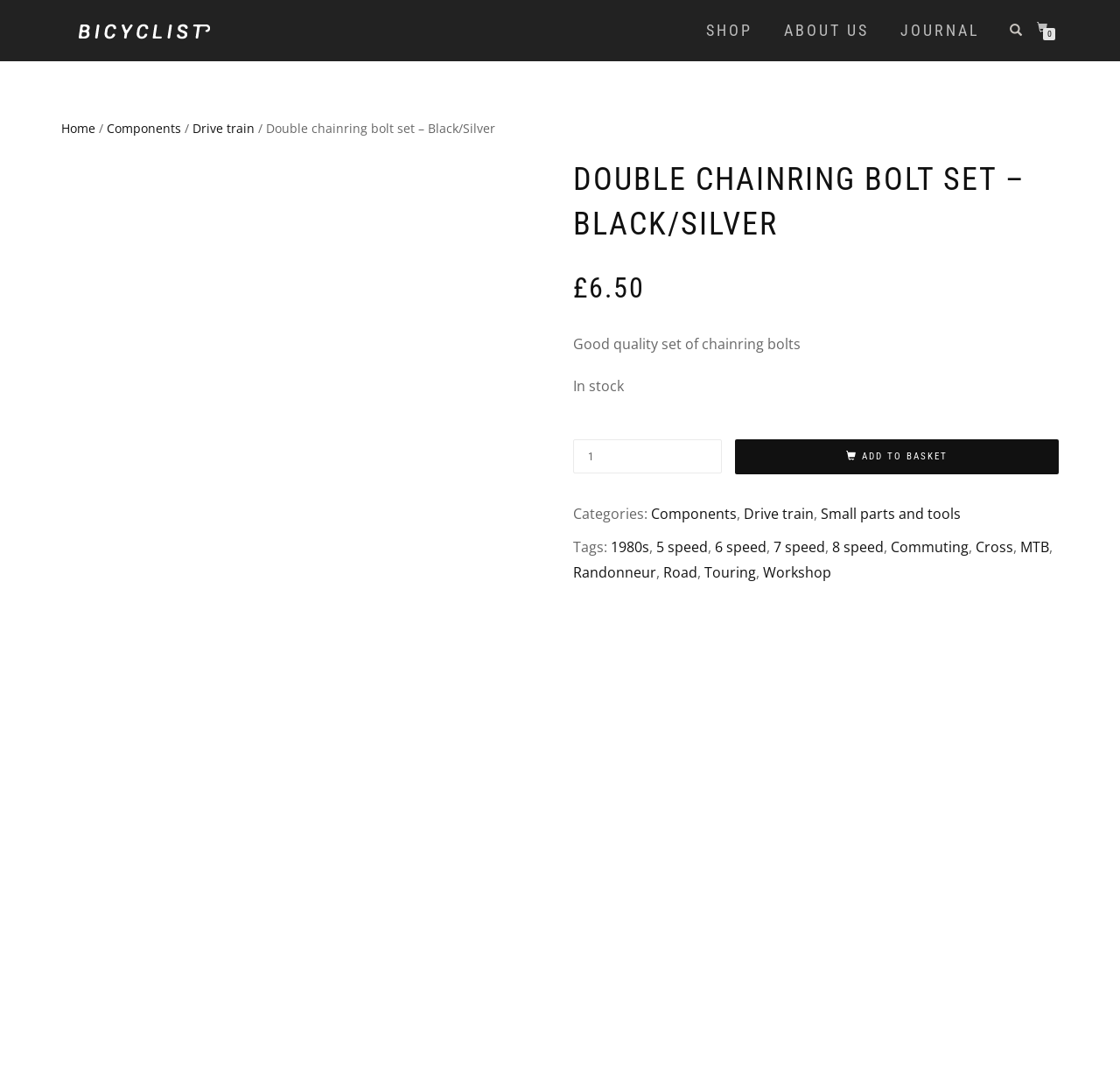Identify the bounding box coordinates of the section to be clicked to complete the task described by the following instruction: "Change the product quantity". The coordinates should be four float numbers between 0 and 1, formatted as [left, top, right, bottom].

[0.512, 0.407, 0.645, 0.439]